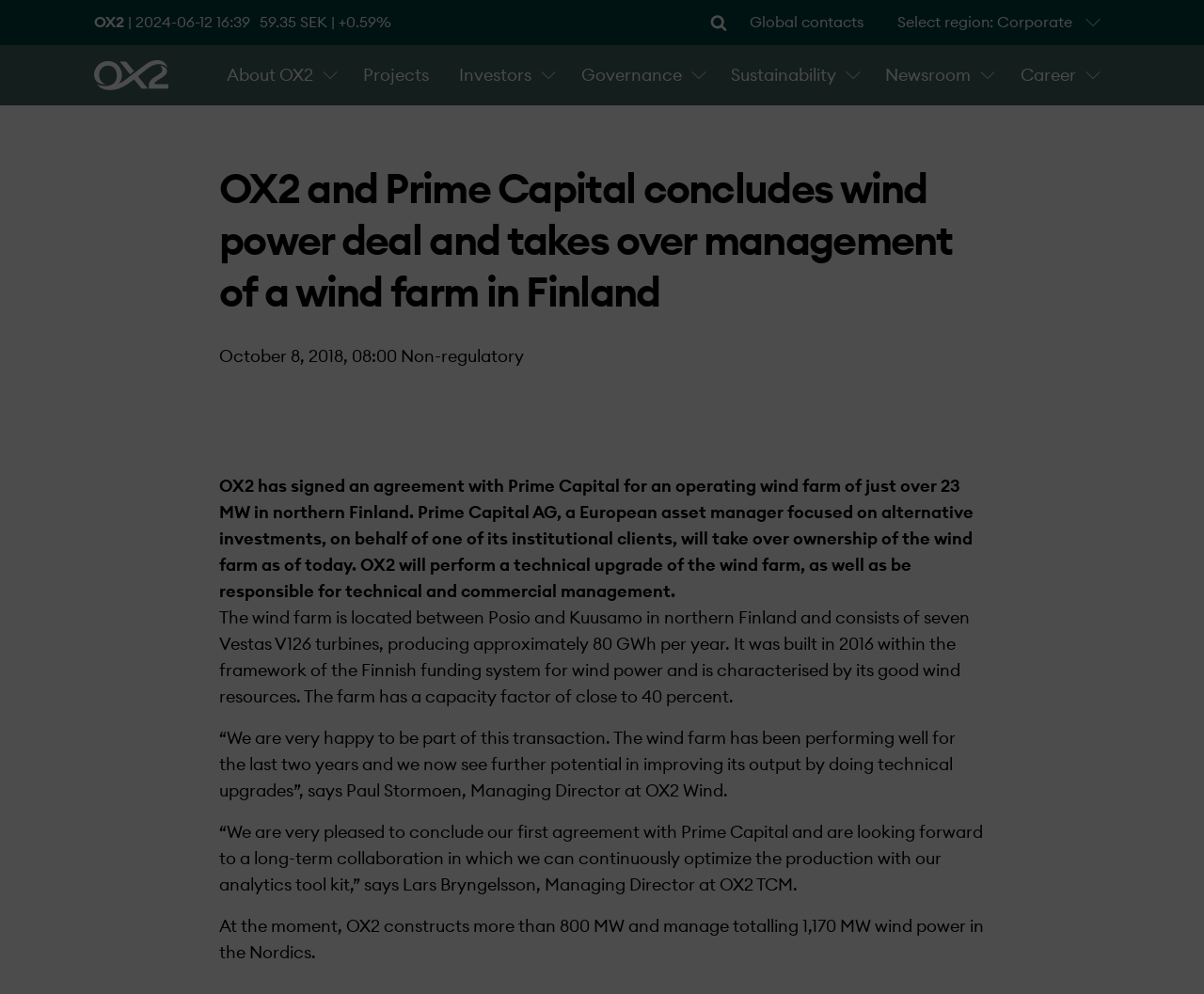Identify the primary heading of the webpage and provide its text.

OX2 and Prime Capital concludes wind power deal and takes over management of a wind farm in Finland